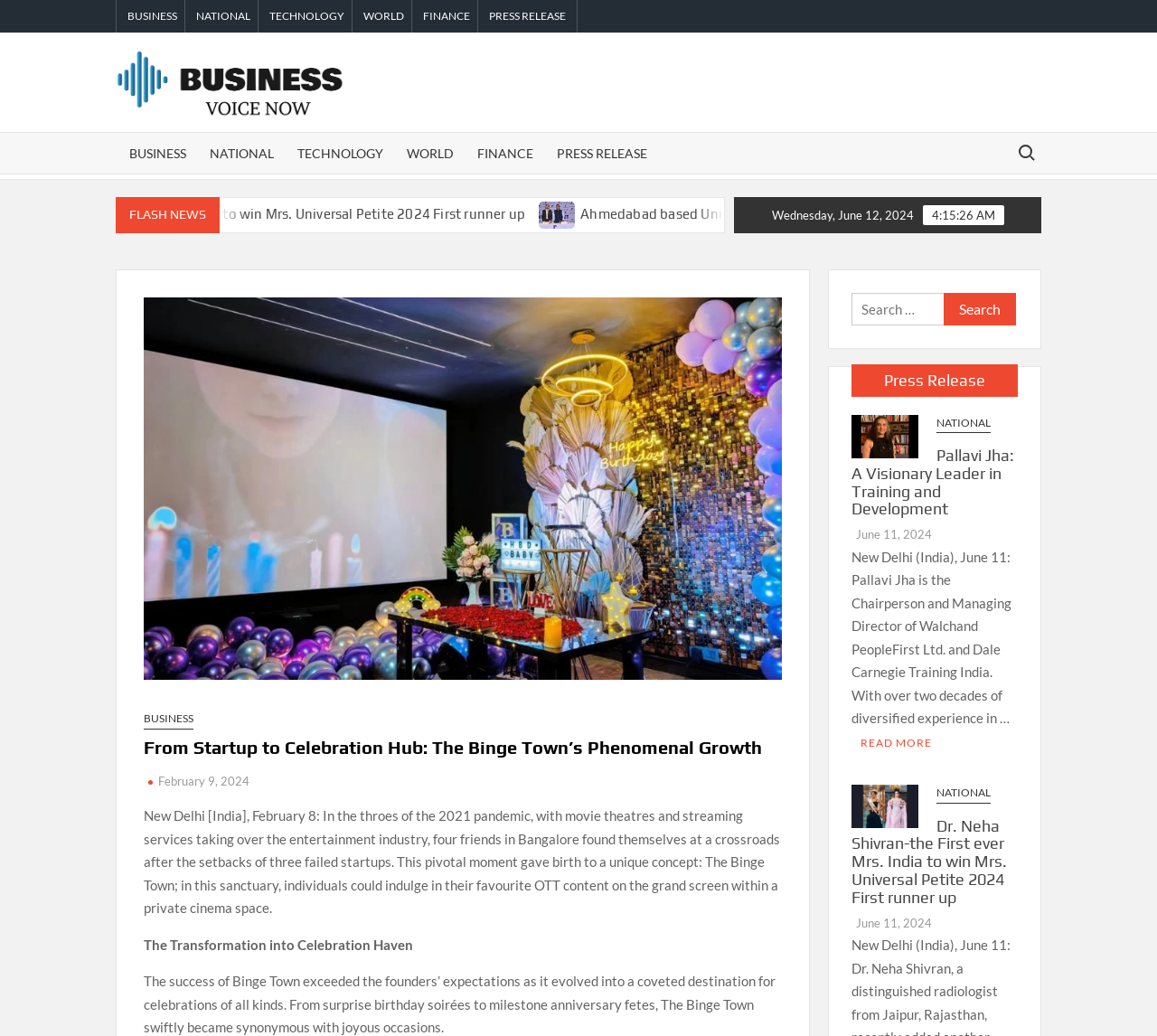Identify the coordinates of the bounding box for the element described below: "Finance". Return the coordinates as four float numbers between 0 and 1: [left, top, right, bottom].

[0.401, 0.128, 0.473, 0.168]